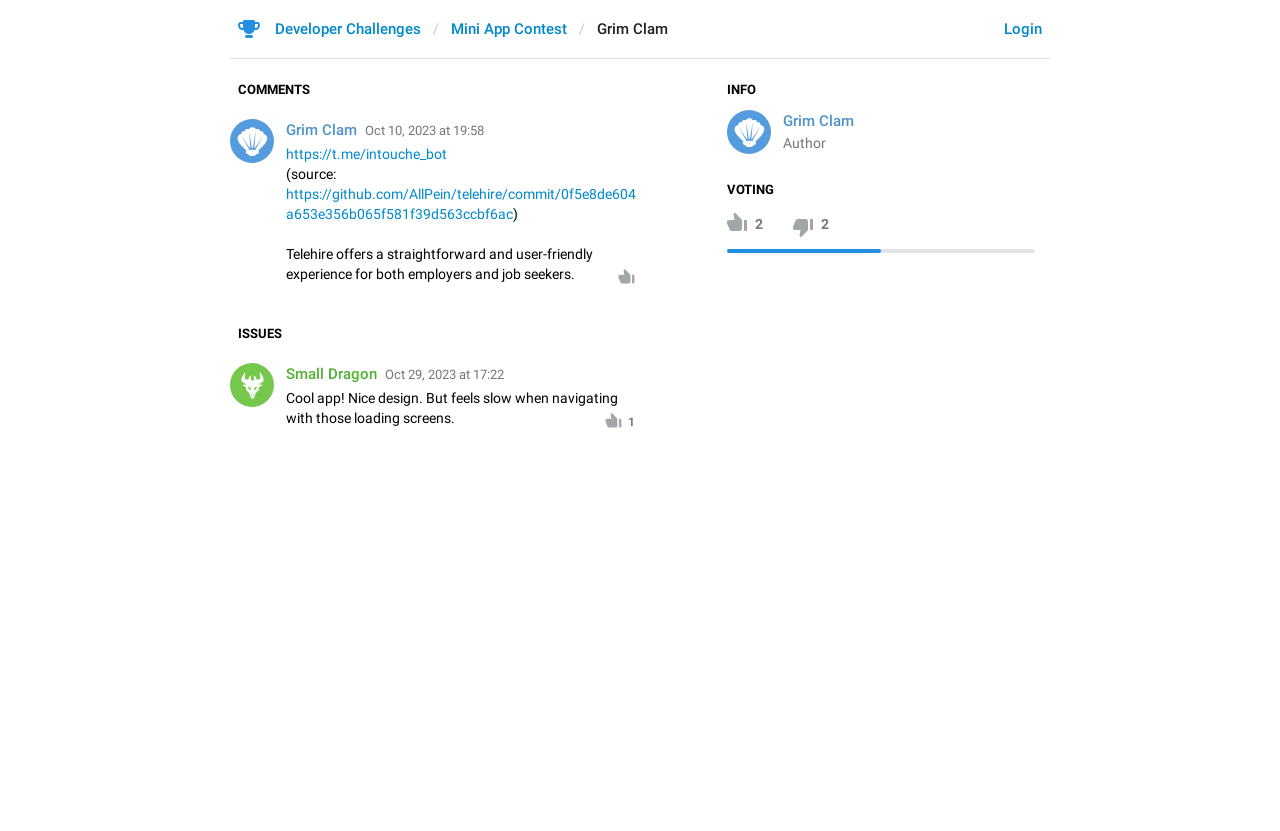What is the name of the mini app contest author?
Please answer the question with a detailed response using the information from the screenshot.

The author's name can be found in the 'INFO' section, where it is stated as 'Grim Clam'.